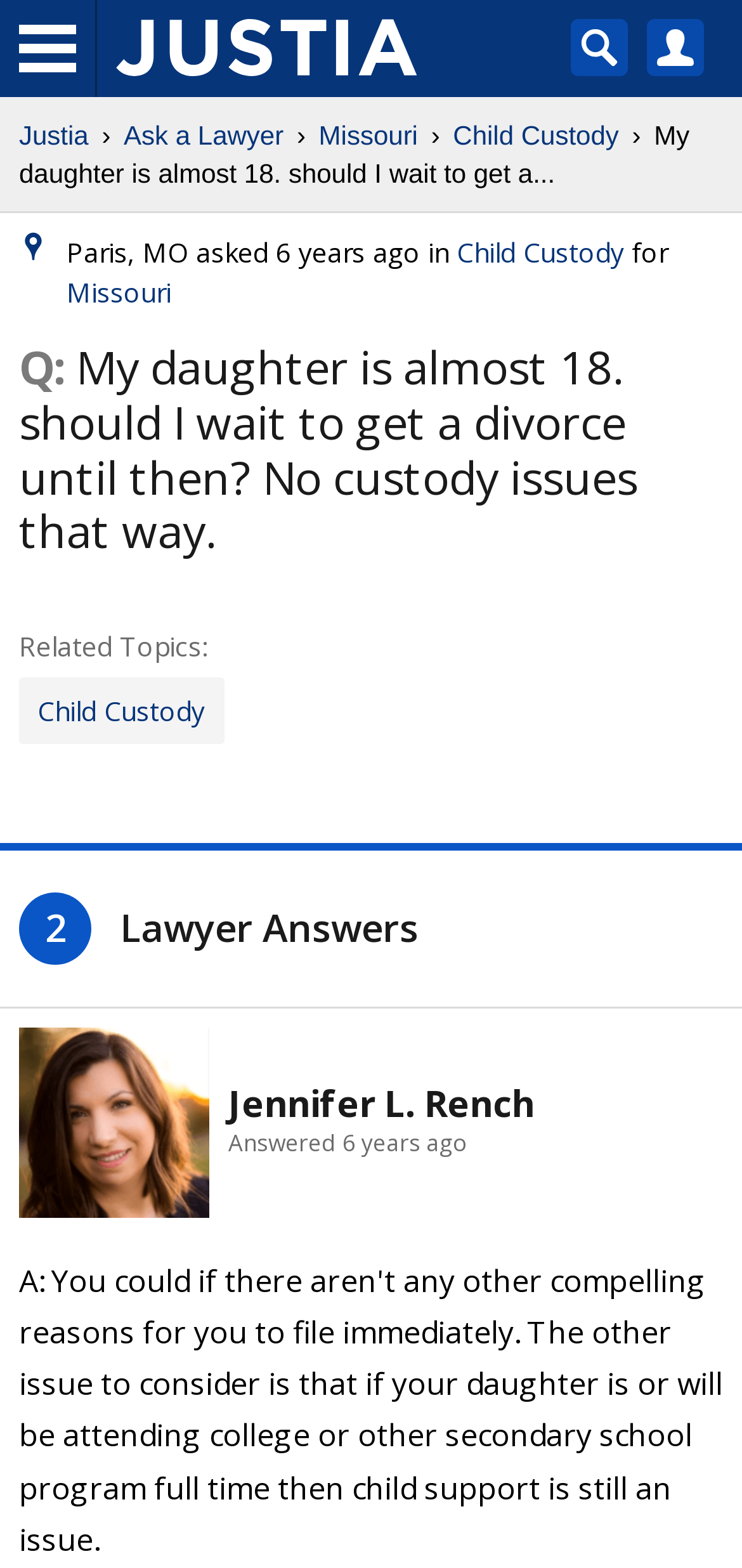Please provide a one-word or phrase answer to the question: 
What is the purpose of the webpage?

Q&A